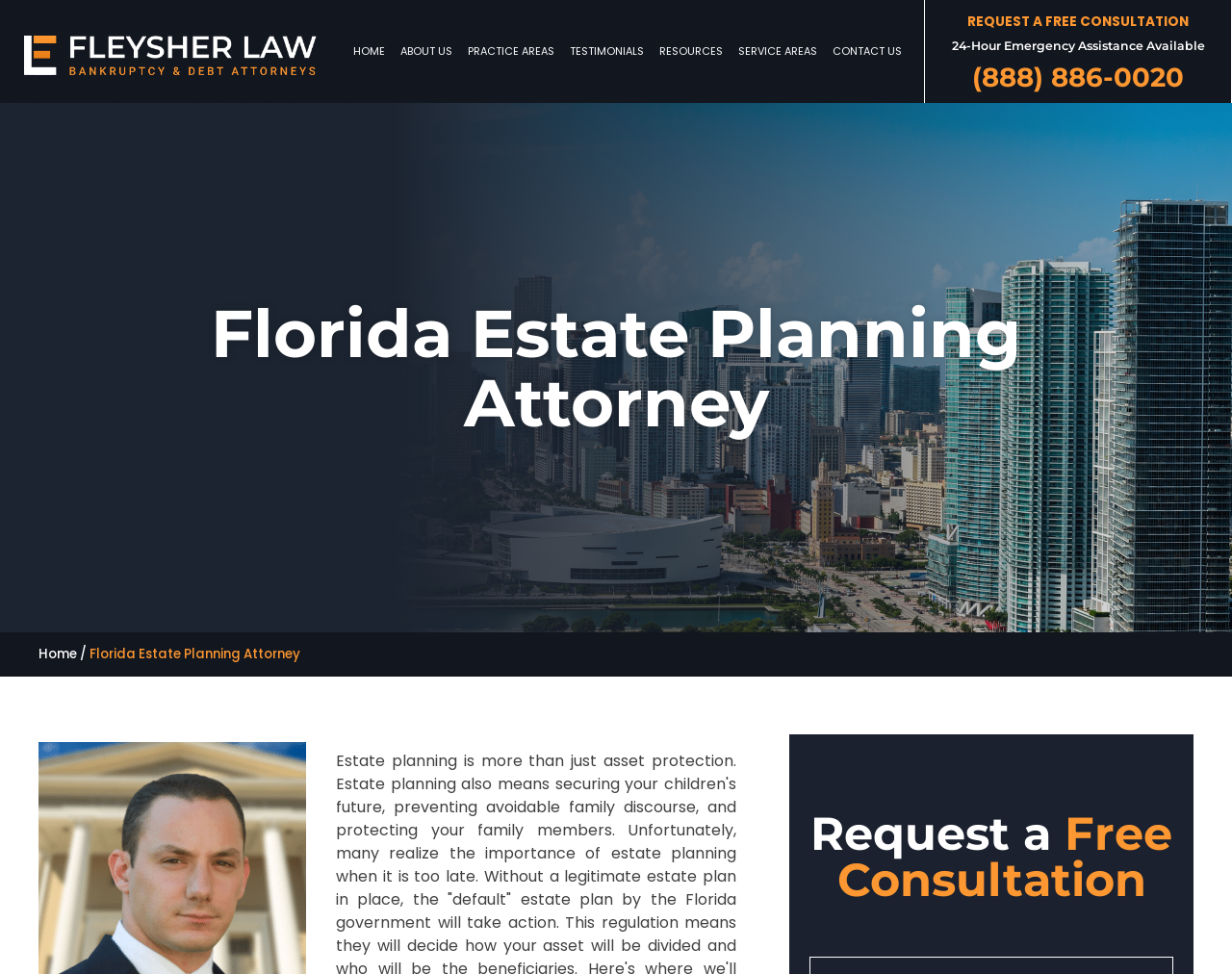Determine the bounding box coordinates of the region to click in order to accomplish the following instruction: "Request a free consultation". Provide the coordinates as four float numbers between 0 and 1, specifically [left, top, right, bottom].

[0.75, 0.0, 1.0, 0.105]